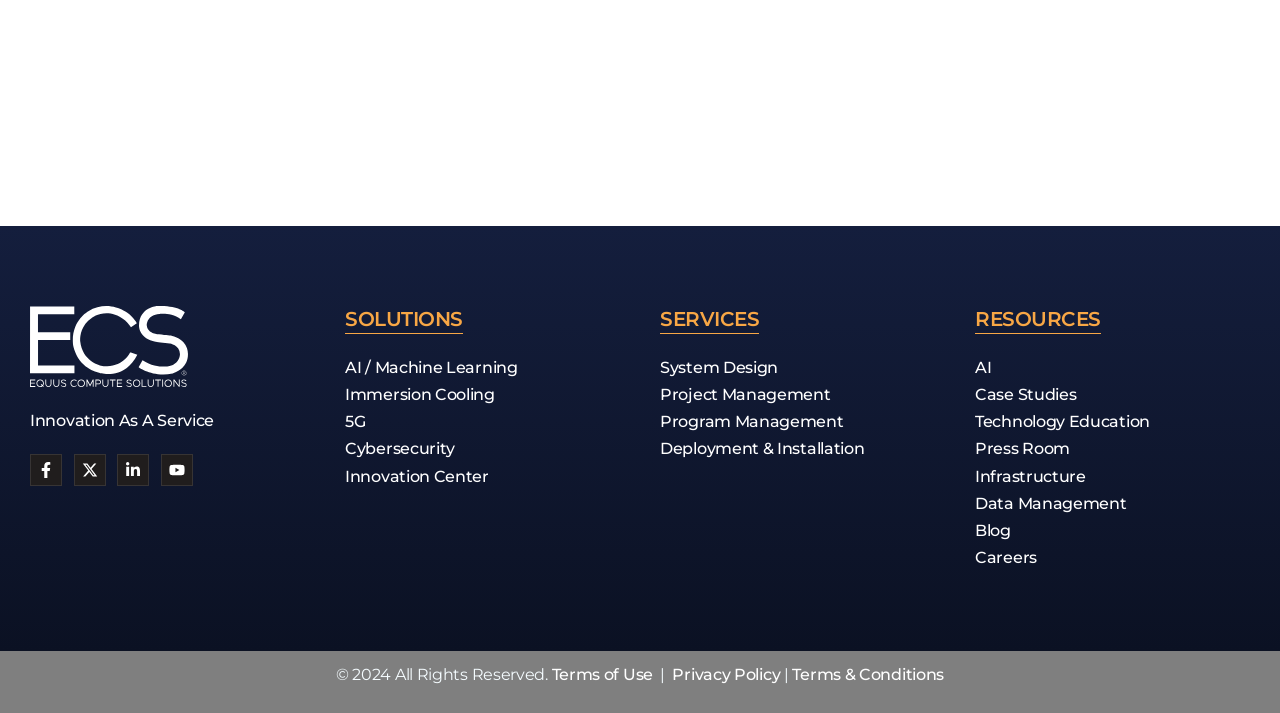What are the main categories on the webpage?
Using the picture, provide a one-word or short phrase answer.

SOLUTIONS, SERVICES, RESOURCES